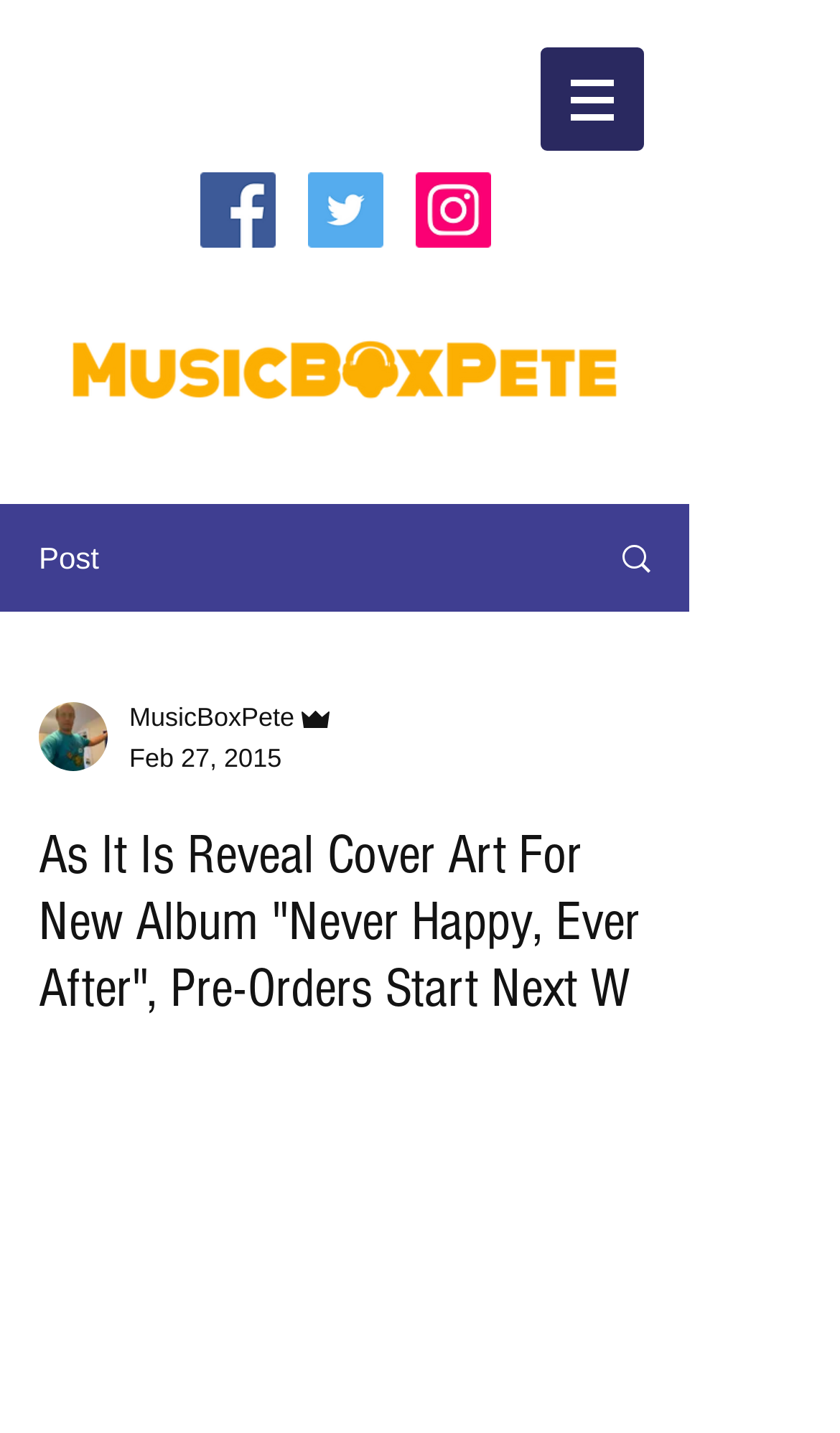What is the title of the new album?
Based on the screenshot, respond with a single word or phrase.

Never Happy, Ever After